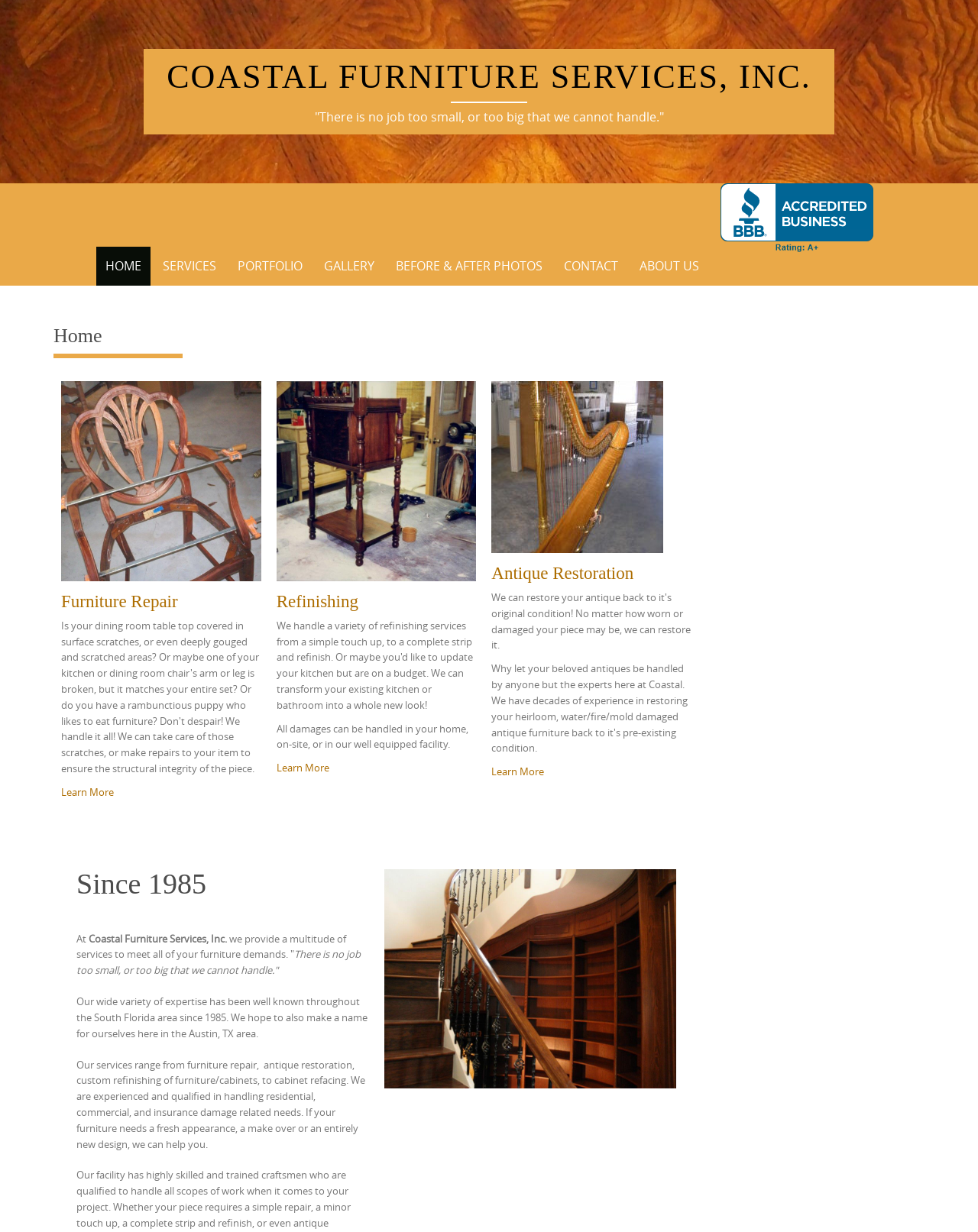Determine the bounding box for the described UI element: "Antique Restoration".

[0.503, 0.458, 0.648, 0.473]